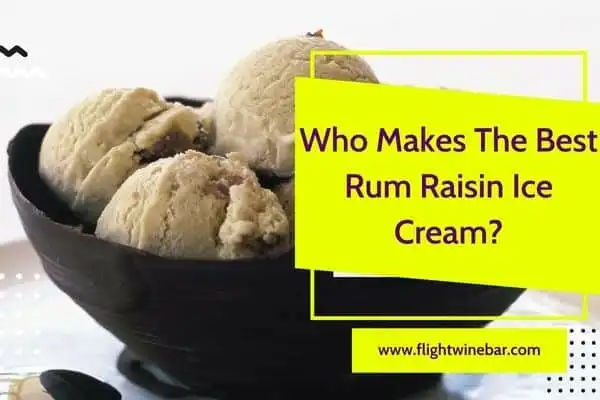Provide a thorough description of what you see in the image.

This enticing image features a delectable bowl of rum raisin ice cream, showcasing fluffy scoops nestled in a stylish dark bowl. The vibrant yellow overlay boldly poses the question, "Who Makes The Best Rum Raisin Ice Cream?" inviting viewers to engage with the topic. The image is complemented by the website URL "www.flightwinebar.com," suggesting a connection to a blog or article dedicated to exploring options for this sweet treat. The visual presentation captures the essence of a delightful dessert, appealing to both the eyes and the taste buds, while promising insights into the best brands available.